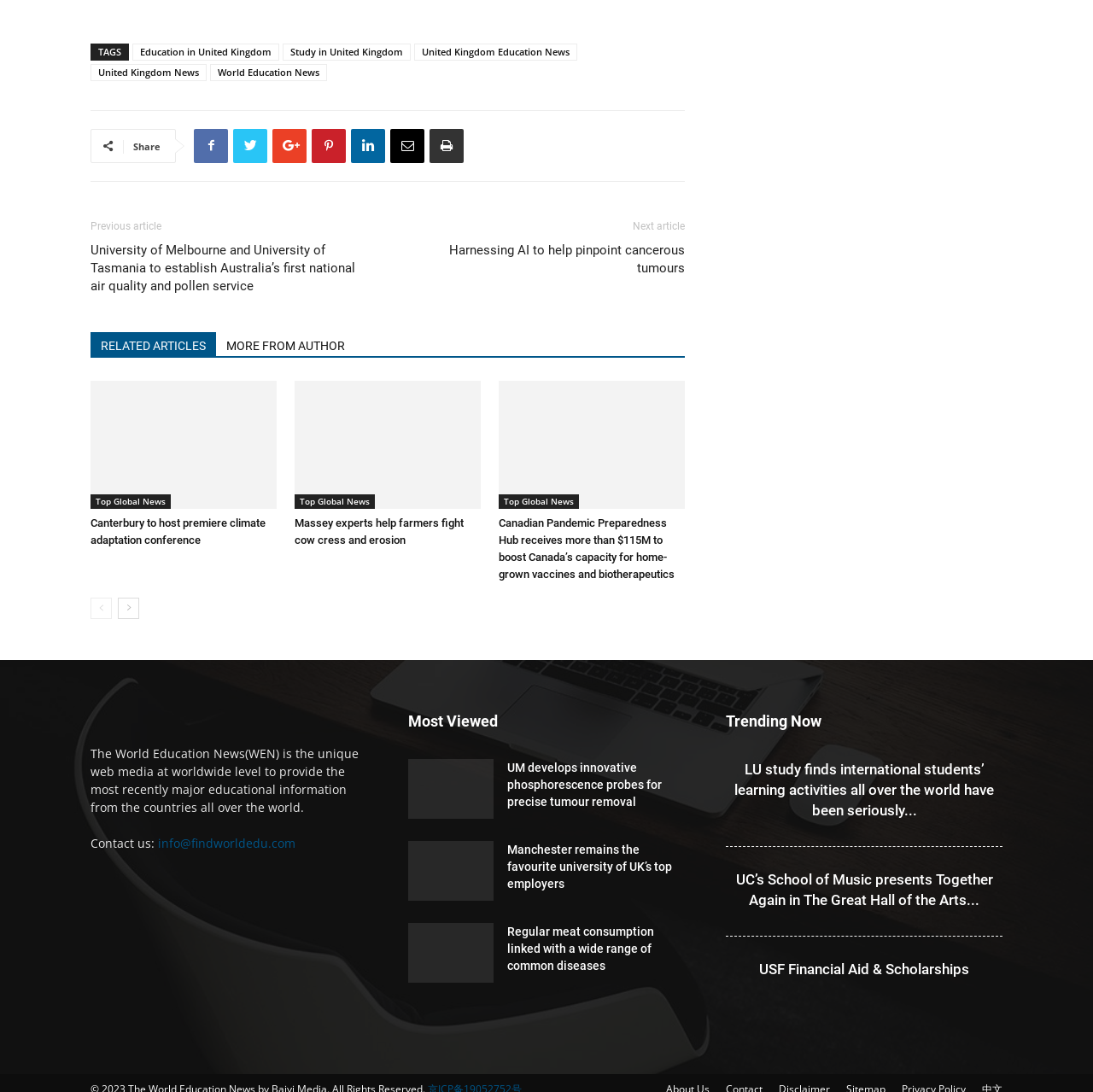What is the topic of the article 'Harnessing AI to help pinpoint cancerous tumours'?
Using the image as a reference, give a one-word or short phrase answer.

Health